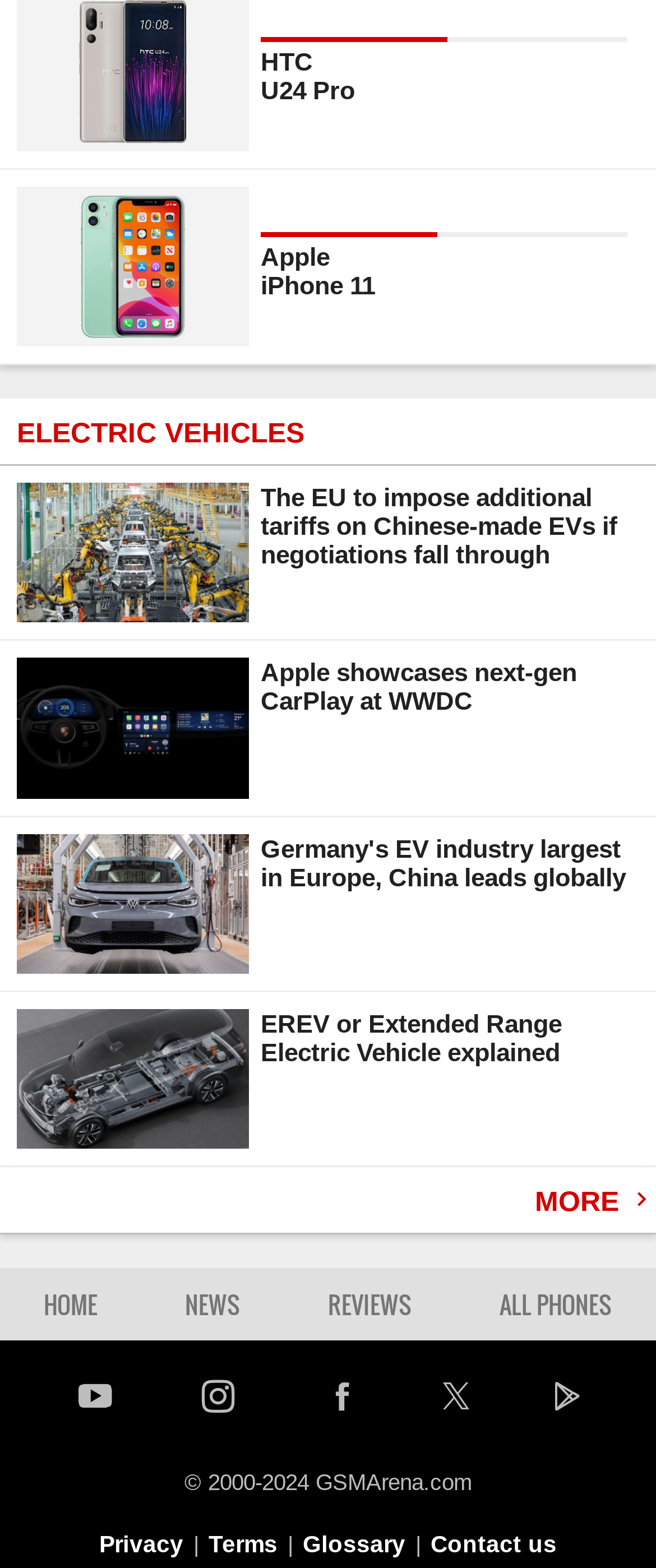Give a short answer to this question using one word or a phrase:
What is the purpose of the 'MORE' link on the webpage?

To show more content